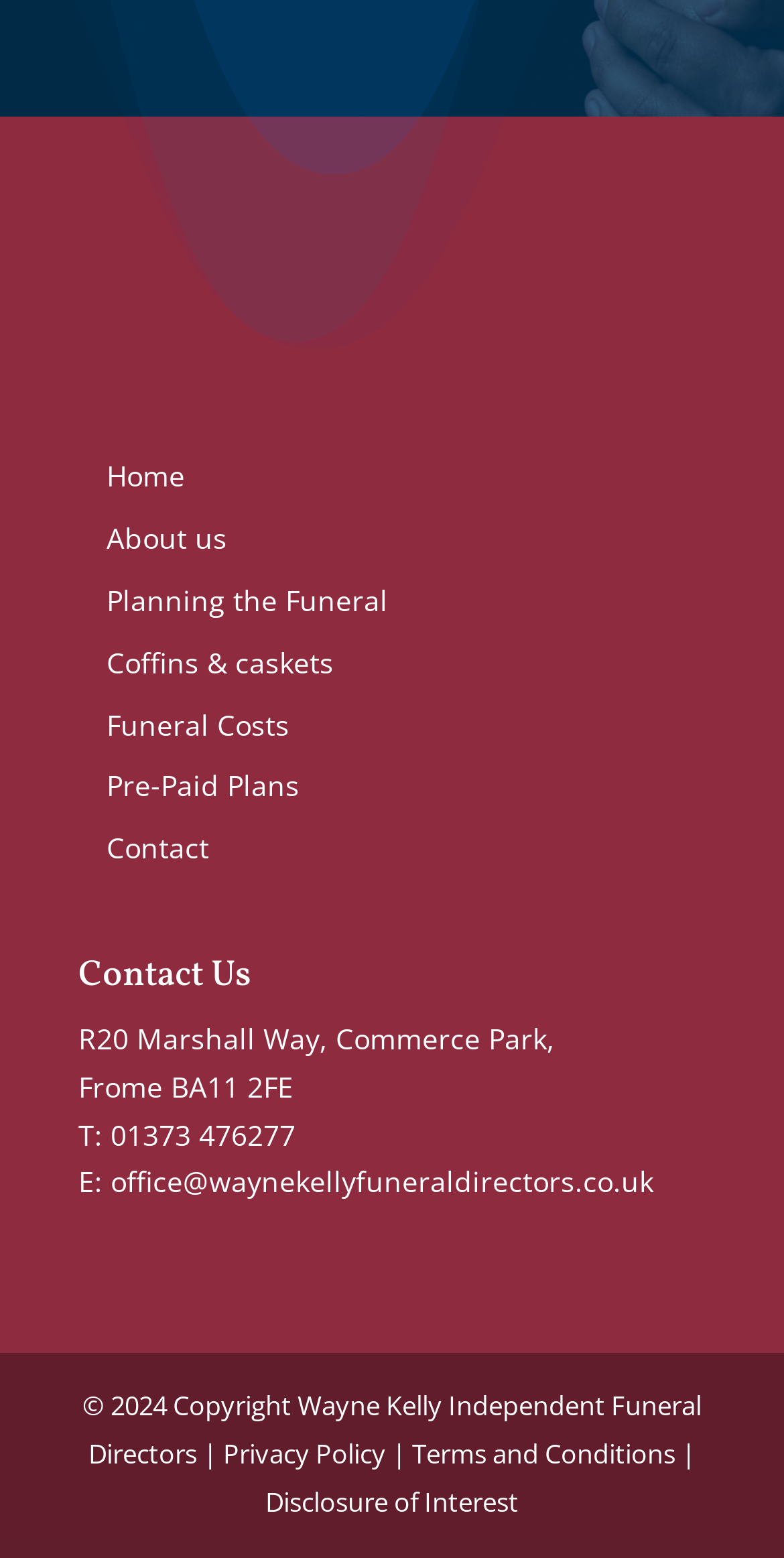What is the phone number of the funeral home?
From the image, respond with a single word or phrase.

01373 476277